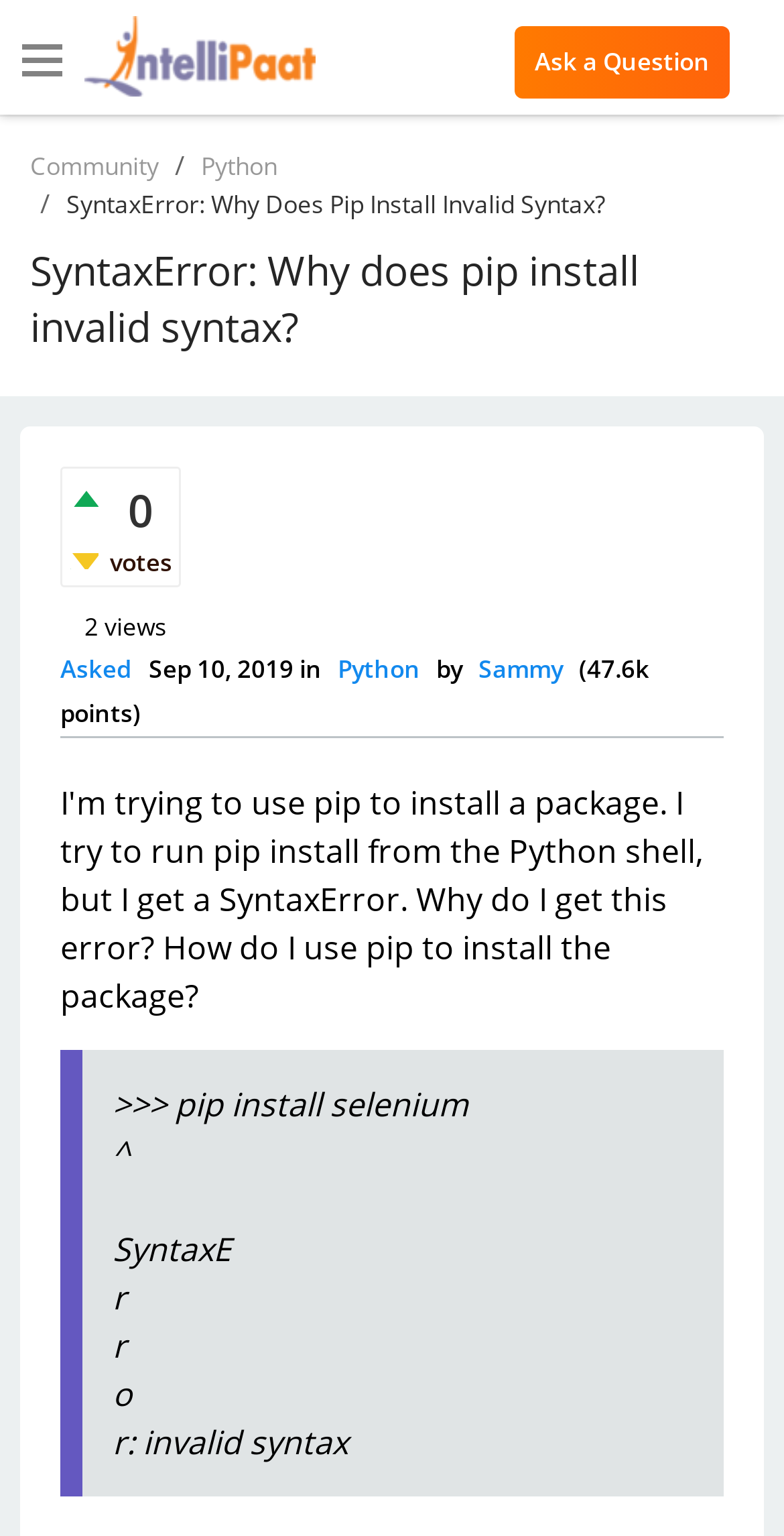Give a one-word or one-phrase response to the question:
How many votes does the question have?

0